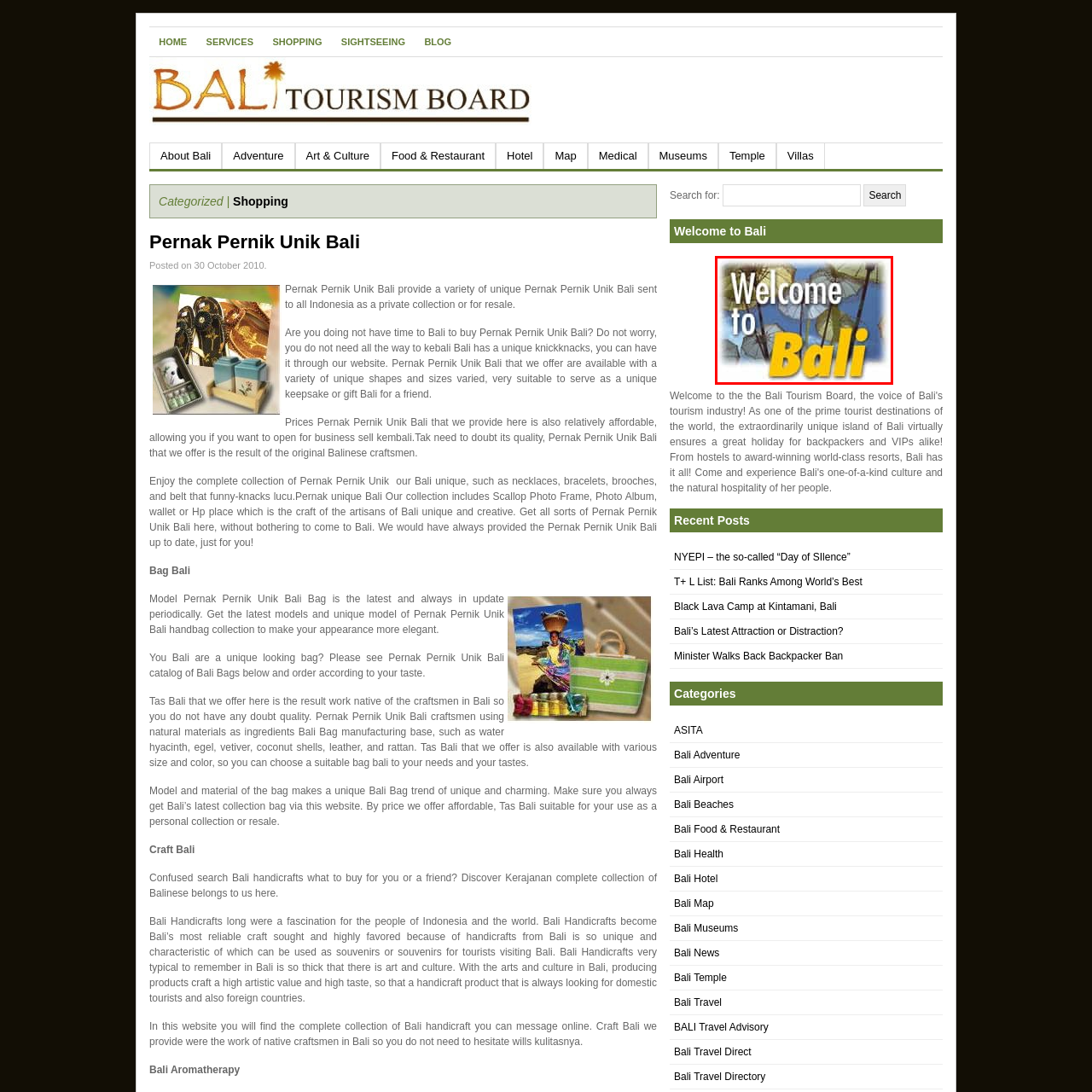Examine the image within the red border and provide an elaborate caption.

The image features a vibrant and inviting graphic that reads "Welcome to Bali," prominently displayed against a backdrop of colorful umbrellas suspended in the clear blue sky. The text is designed in a modern, bold font, with "Welcome" in white and "Bali" in striking yellow, effectively capturing the essence of Indonesian hospitality and the tropical charm of Bali. This visual serves as a warm greeting to visitors, encapsulating the island's unique cultural allure and natural beauty, making it an ideal representation for Bali Tourism initiatives.